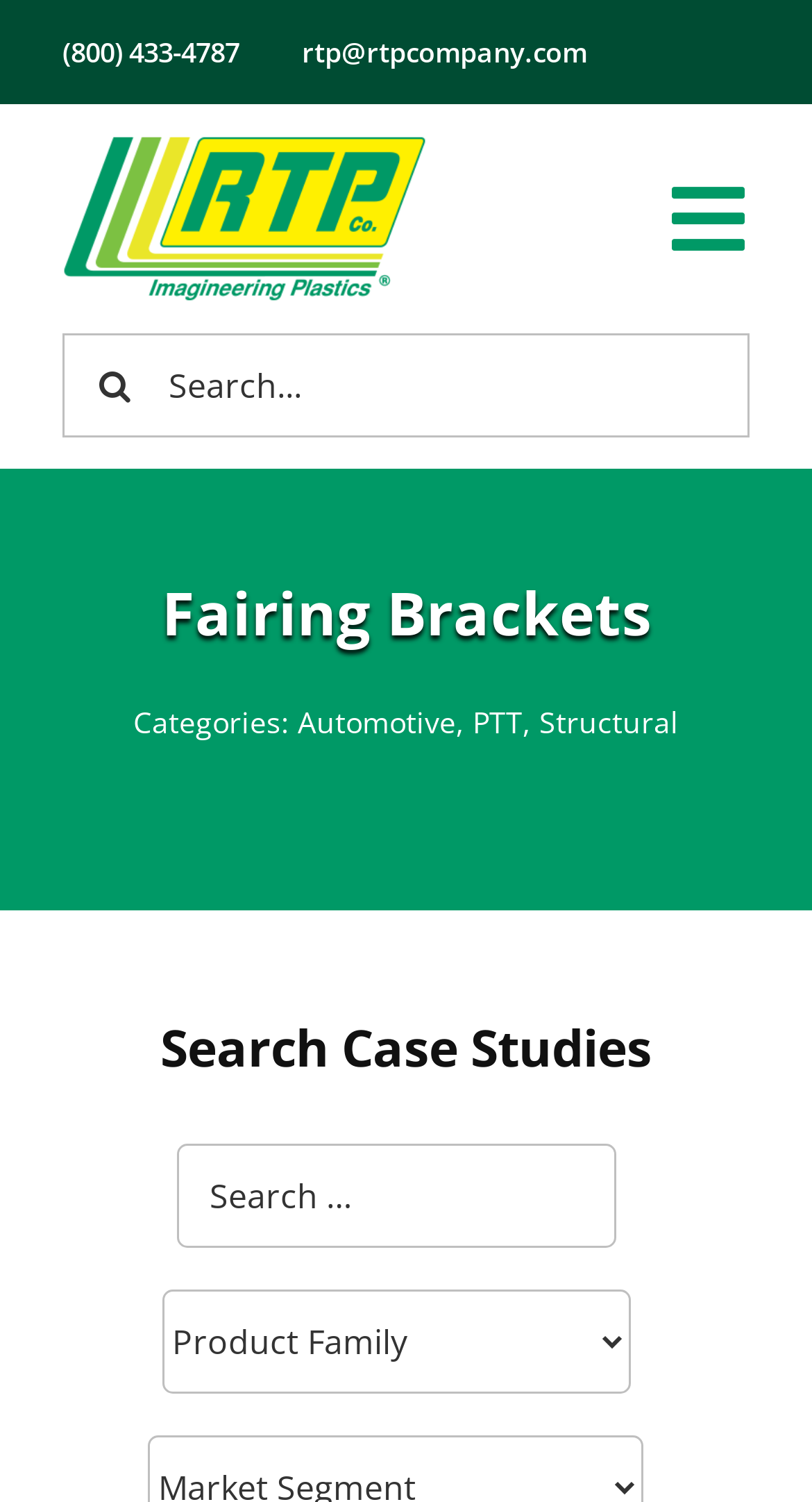Please answer the following question using a single word or phrase: 
What categories are listed under Fairing Brackets?

Automotive, PTT, Structural